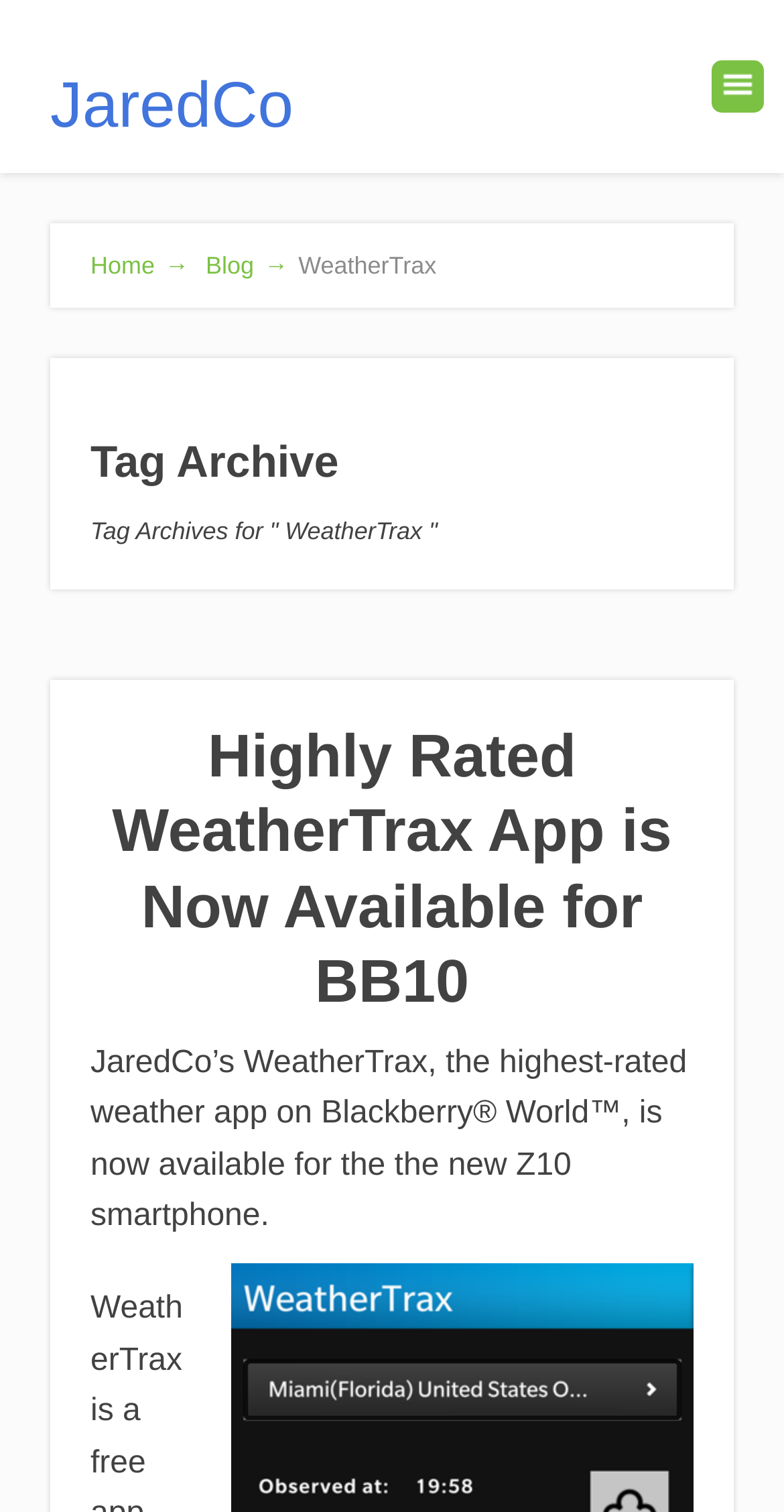Refer to the screenshot and answer the following question in detail:
What is the rating of the WeatherTrax app?

I found the answer by reading the static text element 'JaredCo’s WeatherTrax, the highest-rated weather app on Blackberry® World™...' which describes the WeatherTrax app as the highest-rated weather app on Blackberry World.